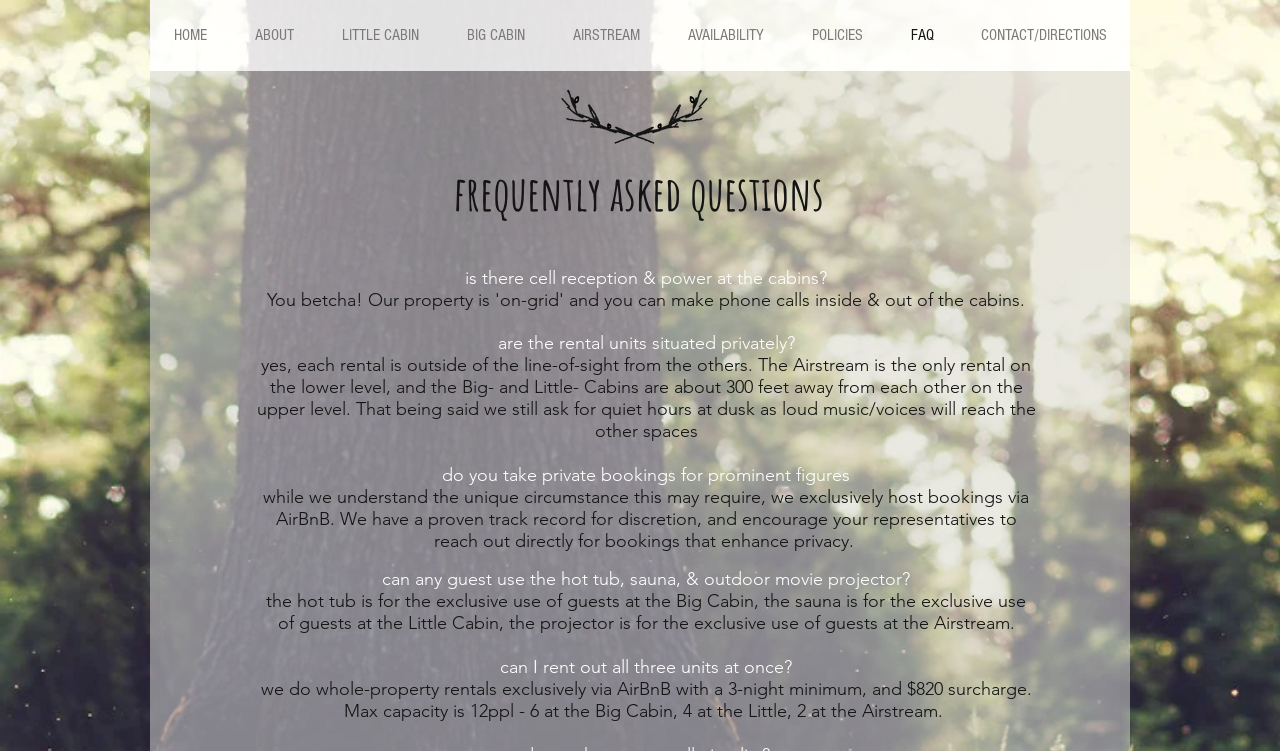Please determine the bounding box coordinates of the clickable area required to carry out the following instruction: "visit Joffre Creek Cabins website". The coordinates must be four float numbers between 0 and 1, represented as [left, top, right, bottom].

[0.434, 0.116, 0.556, 0.196]